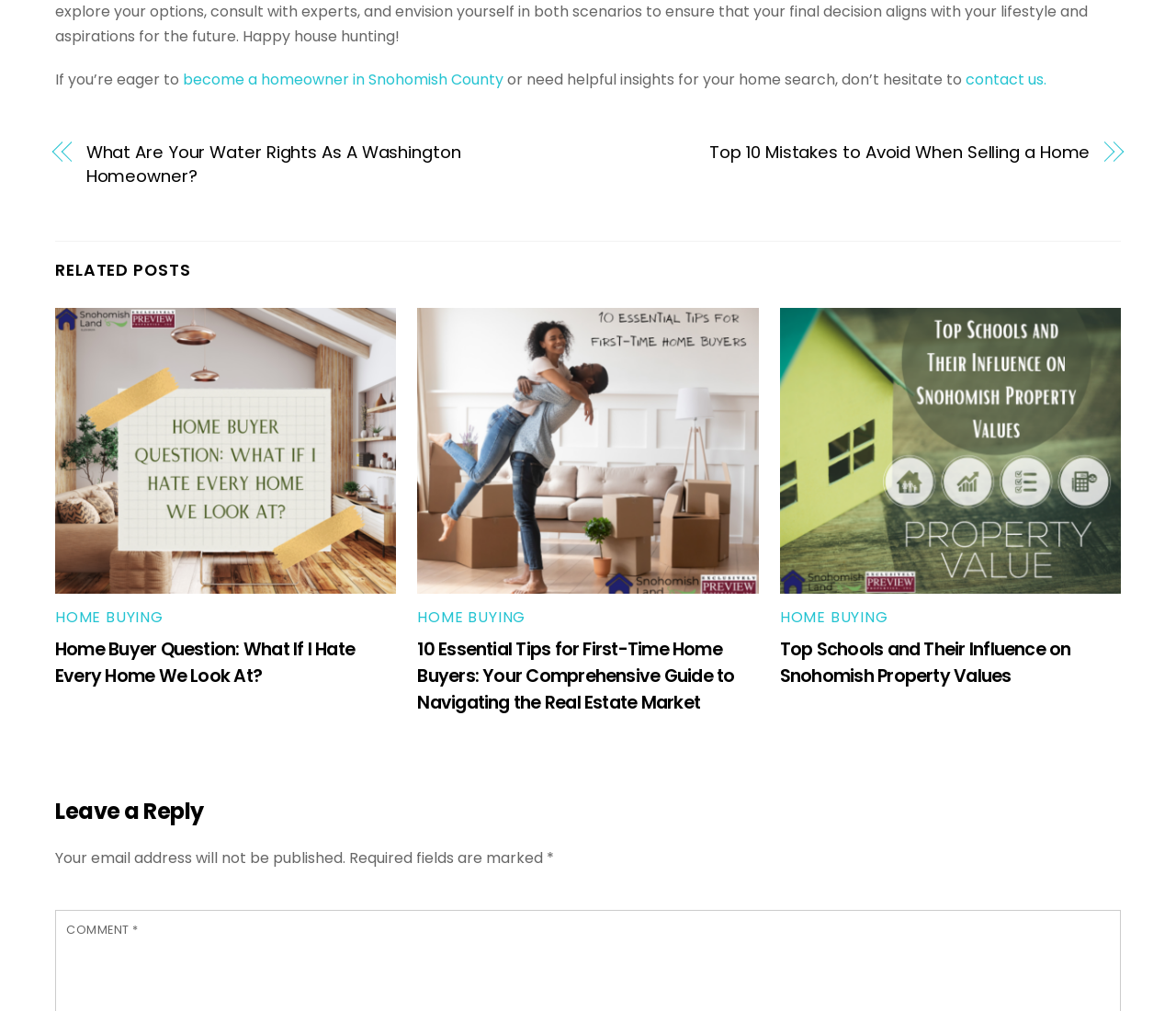Given the element description "Home Buying", identify the bounding box of the corresponding UI element.

[0.355, 0.6, 0.447, 0.621]